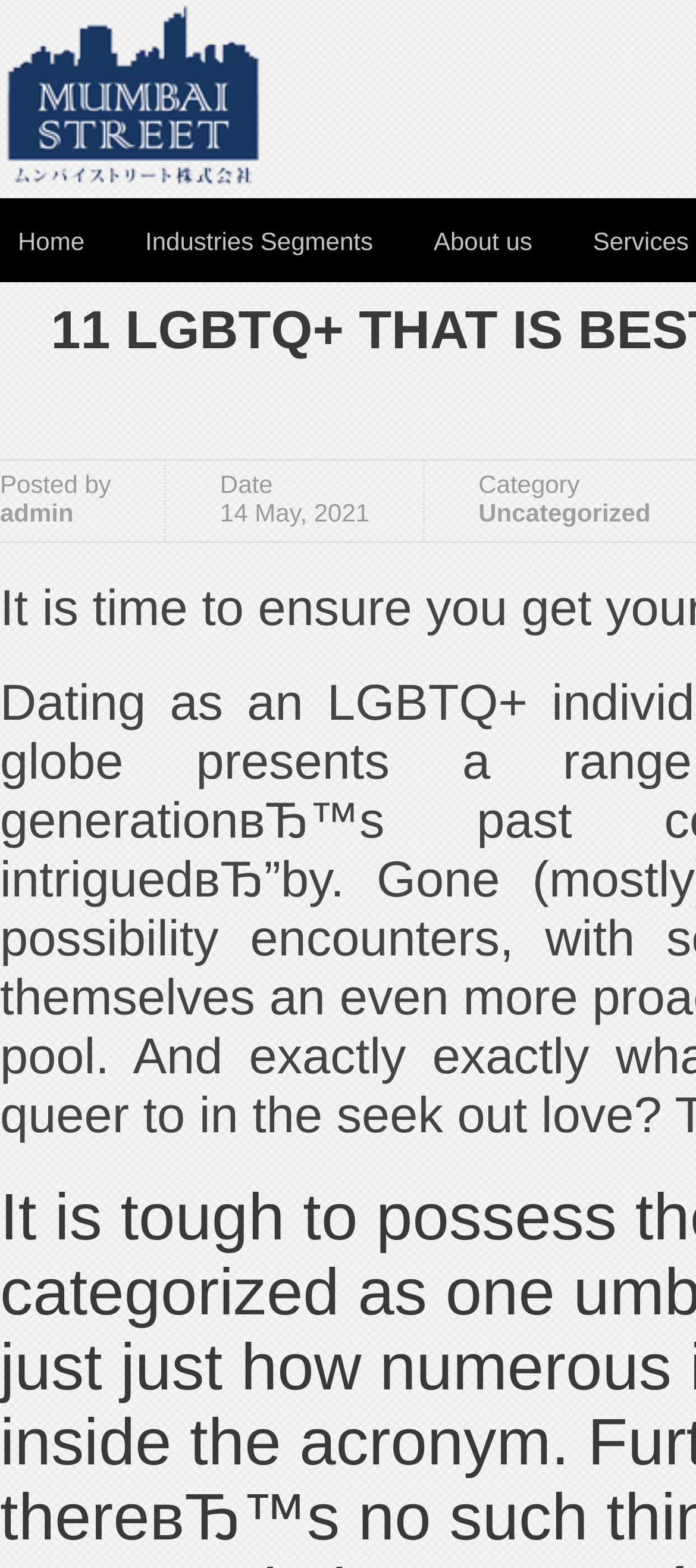What is the third menu item?
Based on the image, answer the question with as much detail as possible.

I found the third menu item by looking at the link elements in the top navigation bar and found that the third one has the text 'About us'.